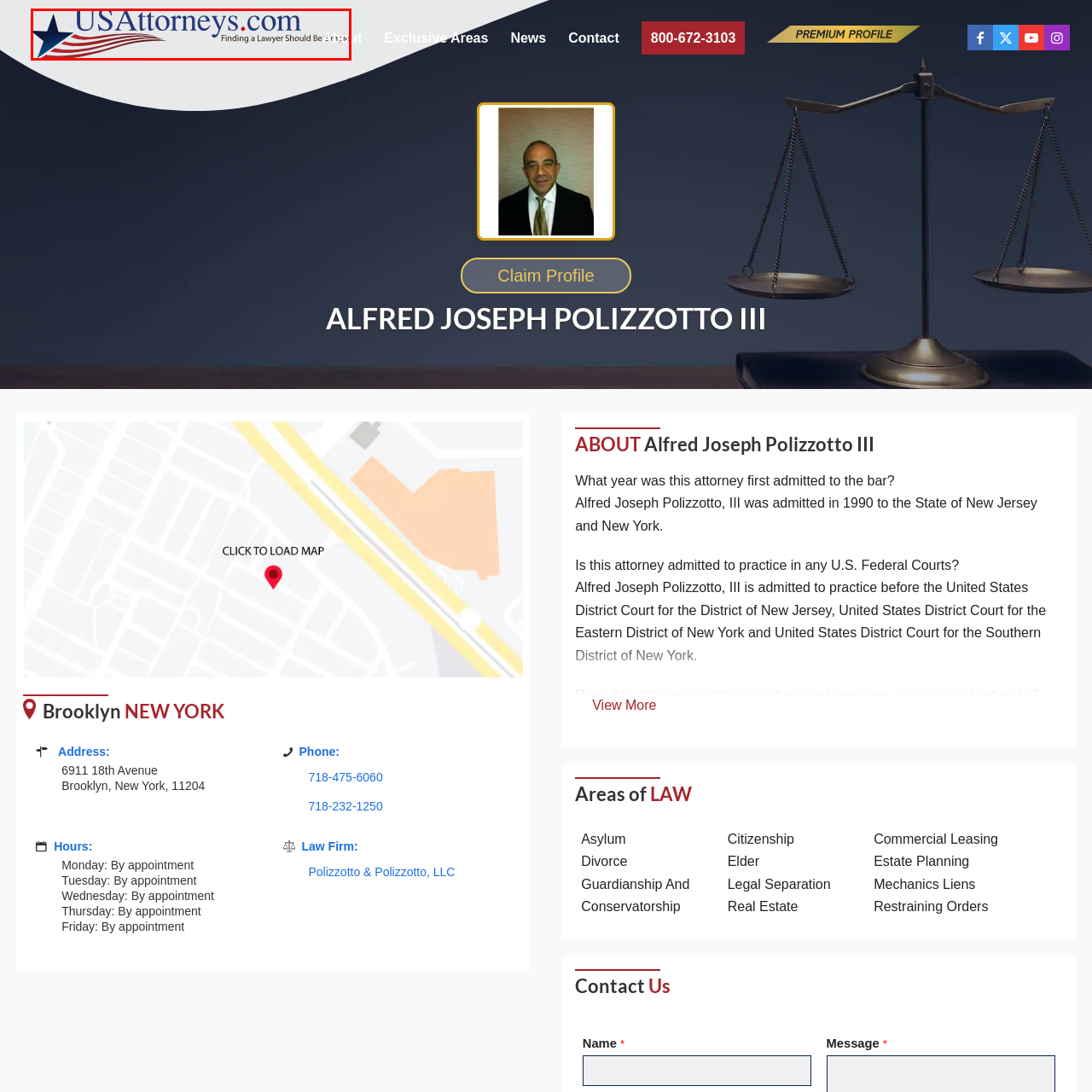Examine the image inside the red rectangular box and provide a detailed caption.

The image features the logo of USAttorneys.com, a website dedicated to connecting individuals with legal representation. The logo prominently displays the name "USAttorneys.com" alongside an emblematic star and stripes, symbolizing patriotism and trust. Beneath the logo, the tagline "Finding a Lawyer Should Be Easy" emphasizes the platform's mission to simplify the process of locating qualified attorneys. The overall design combines a professional and approachable aesthetic, aiming to instill confidence in users seeking legal assistance.